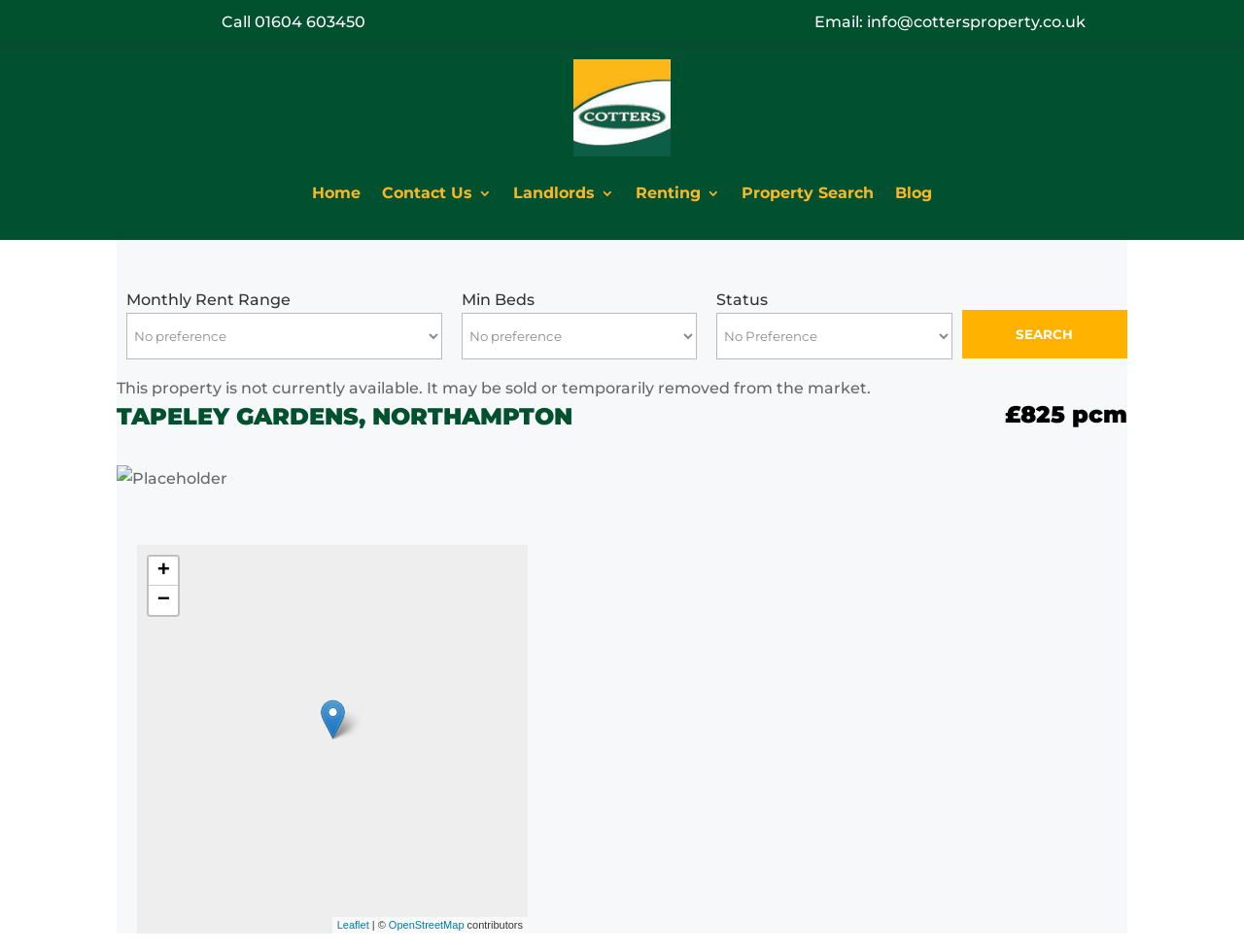What is the main heading of this webpage? Please extract and provide it.

TAPELEY GARDENS, NORTHAMPTON